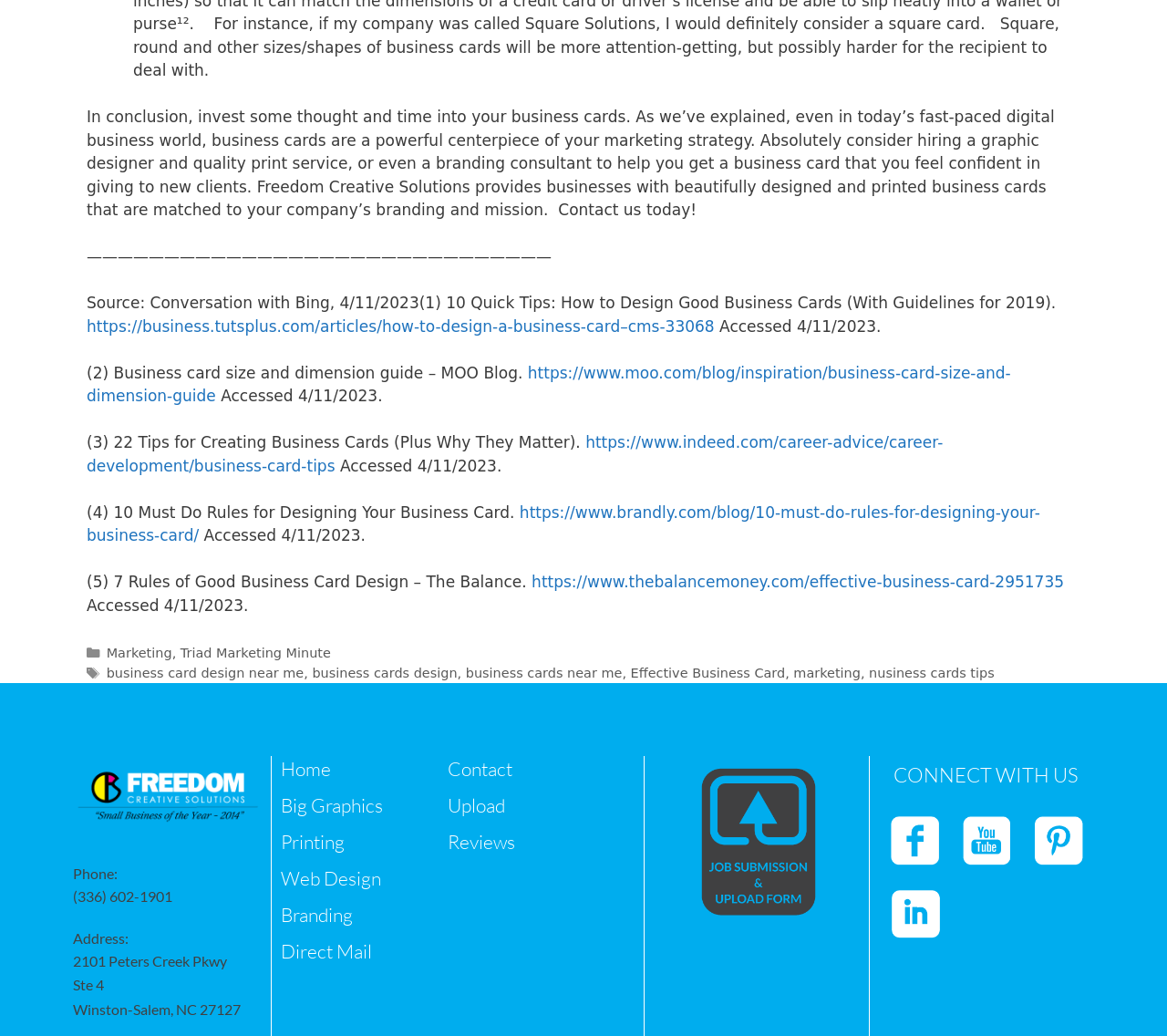Can you look at the image and give a comprehensive answer to the question:
What is the main topic of this webpage?

Based on the content of the webpage, it appears to be discussing the importance and design of business cards, with multiple links to resources and tips on creating effective business cards.